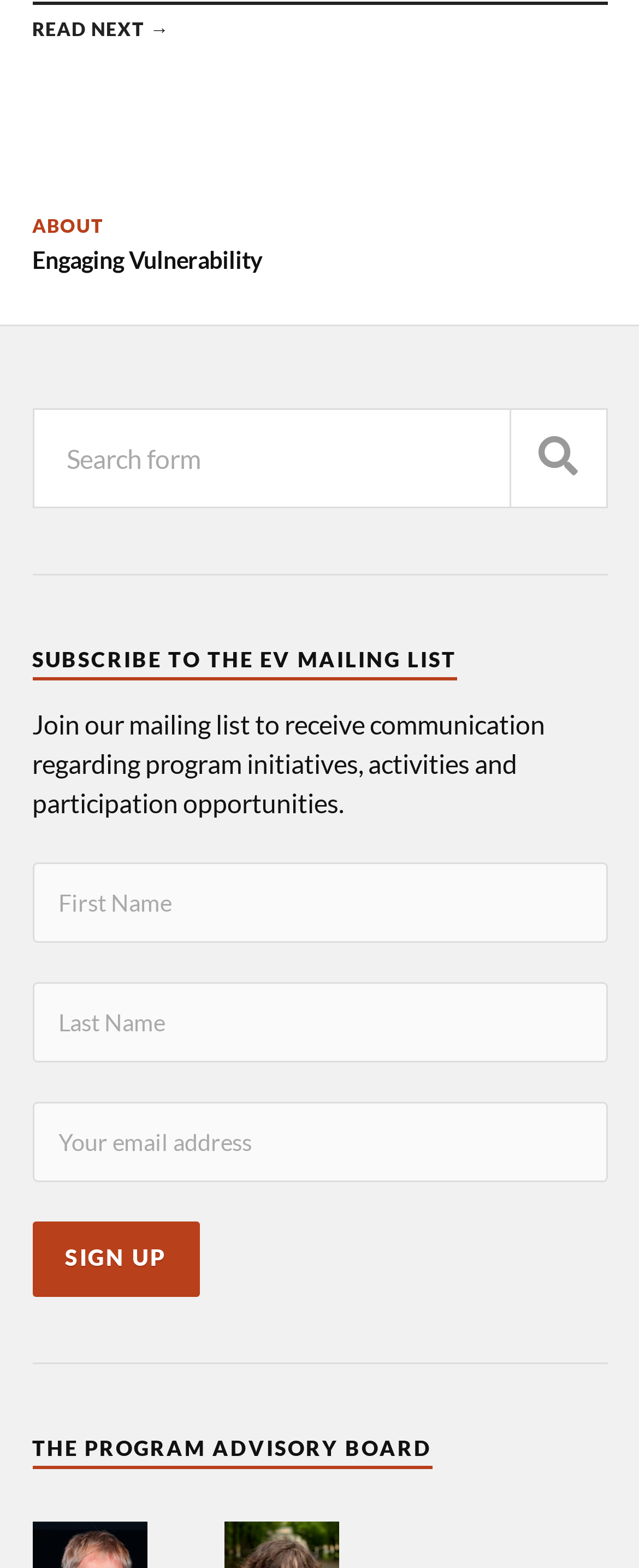What is the purpose of the searchbox?
Please provide a single word or phrase as the answer based on the screenshot.

To search